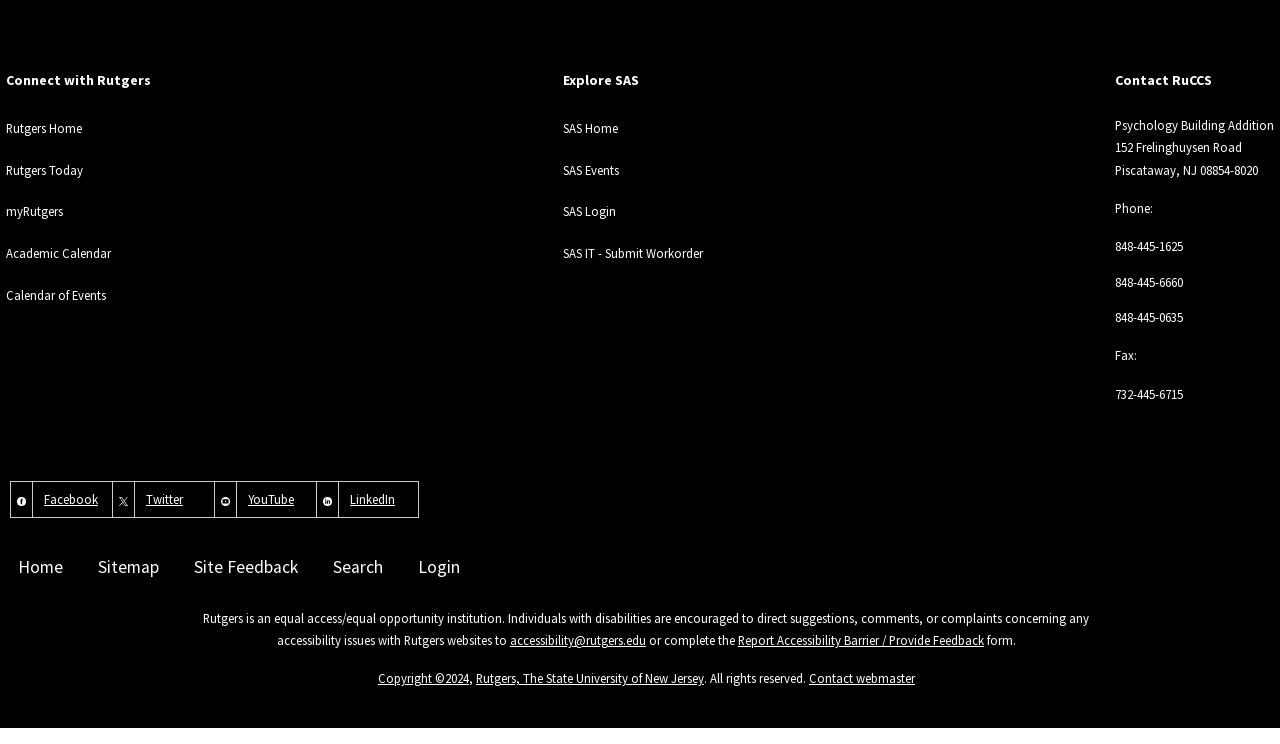Pinpoint the bounding box coordinates for the area that should be clicked to perform the following instruction: "Follow Rutgers on Facebook".

[0.03, 0.658, 0.08, 0.684]